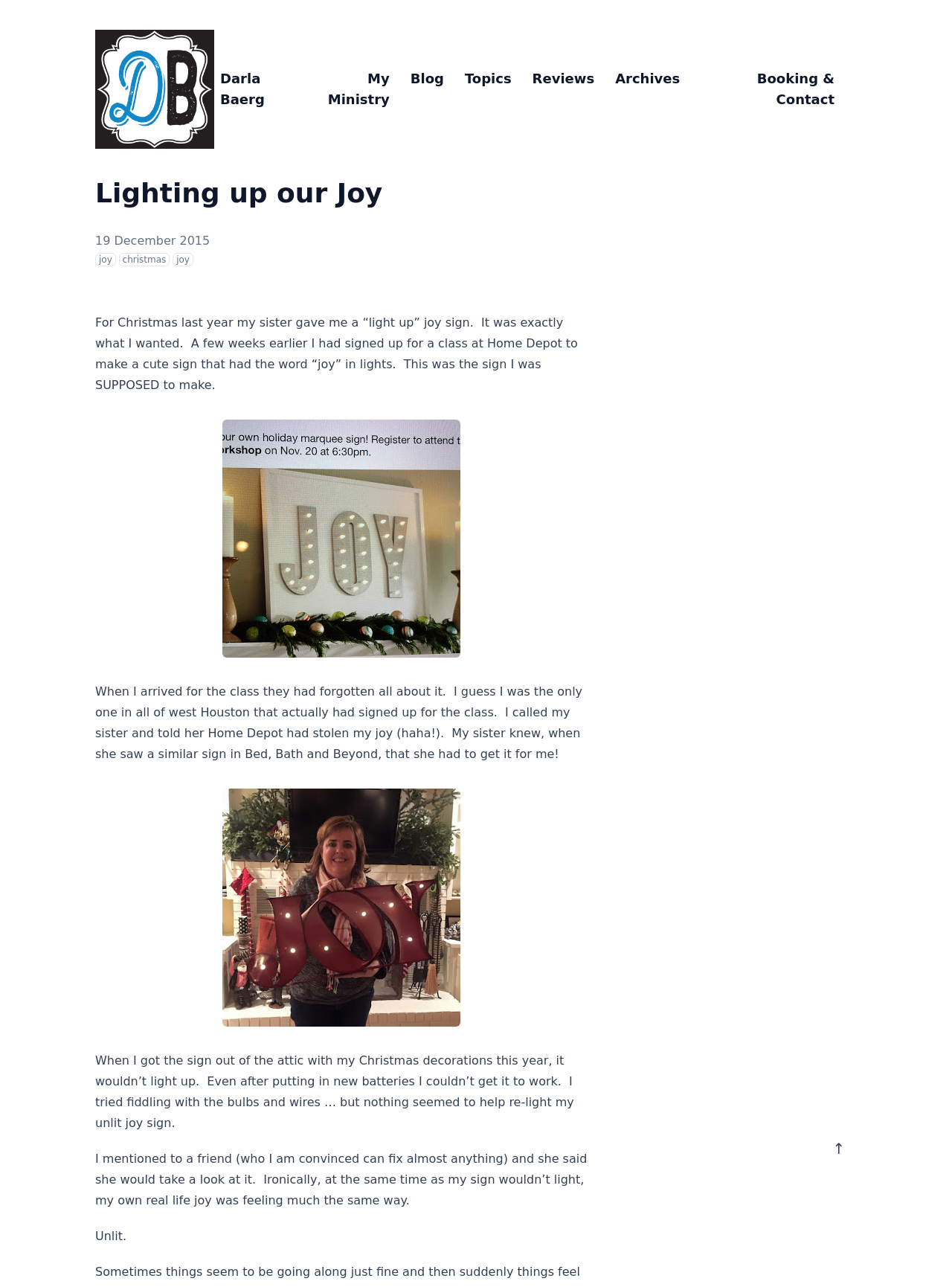Point out the bounding box coordinates of the section to click in order to follow this instruction: "Read the blog post about the 'joy' sign".

[0.1, 0.245, 0.607, 0.304]